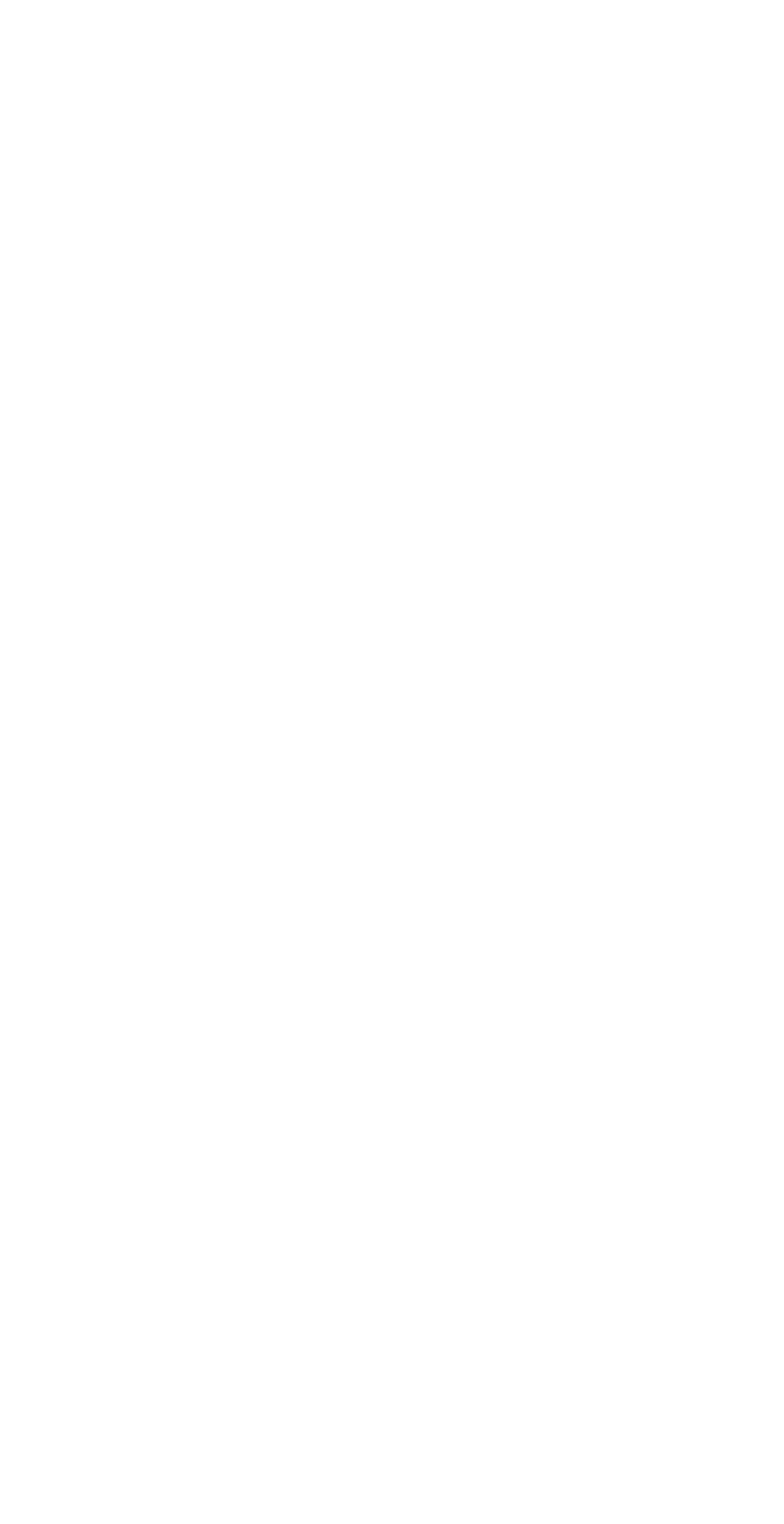What is the common theme among the checkboxes?
Please give a detailed answer to the question using the information shown in the image.

The checkboxes all relate to different types of industries, suggesting that the webpage is categorizing or filtering content based on these industries.